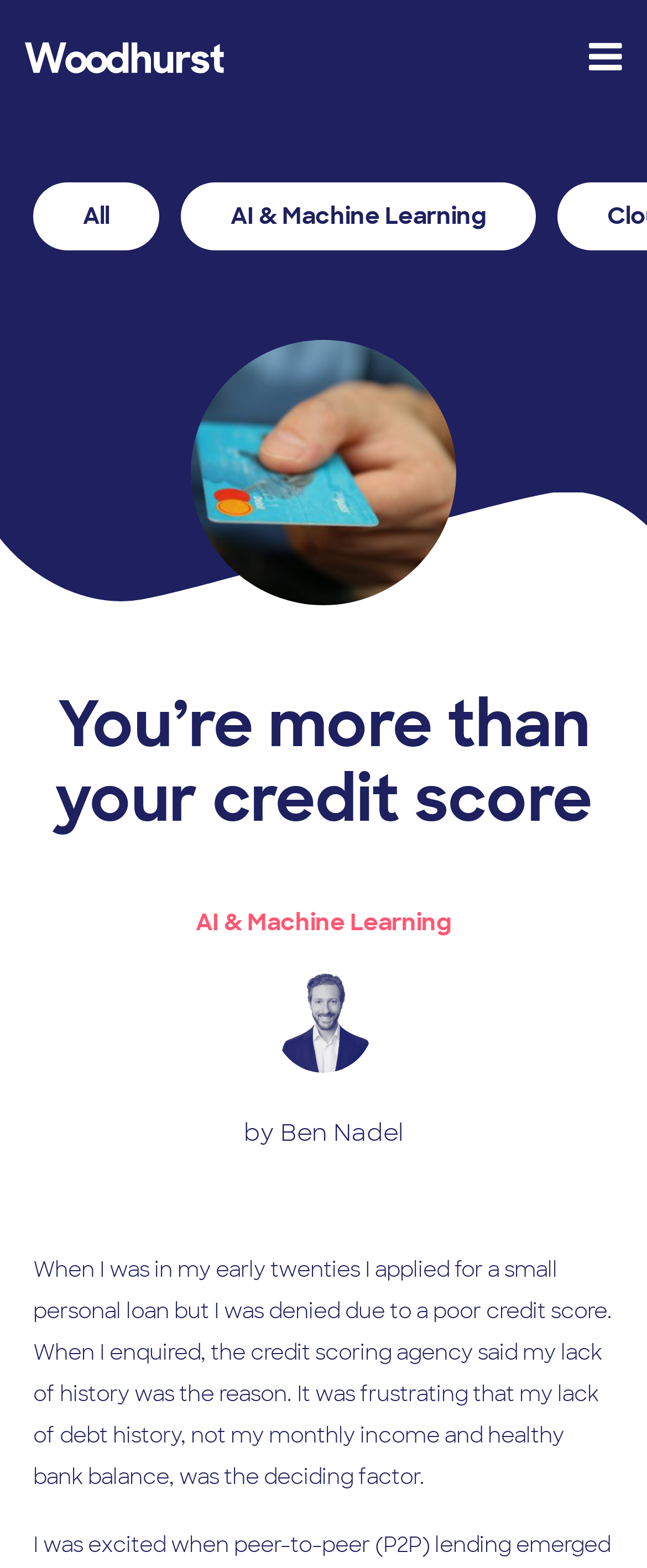Please answer the following query using a single word or phrase: 
What is the type of image displayed at the top of the webpage?

Background image